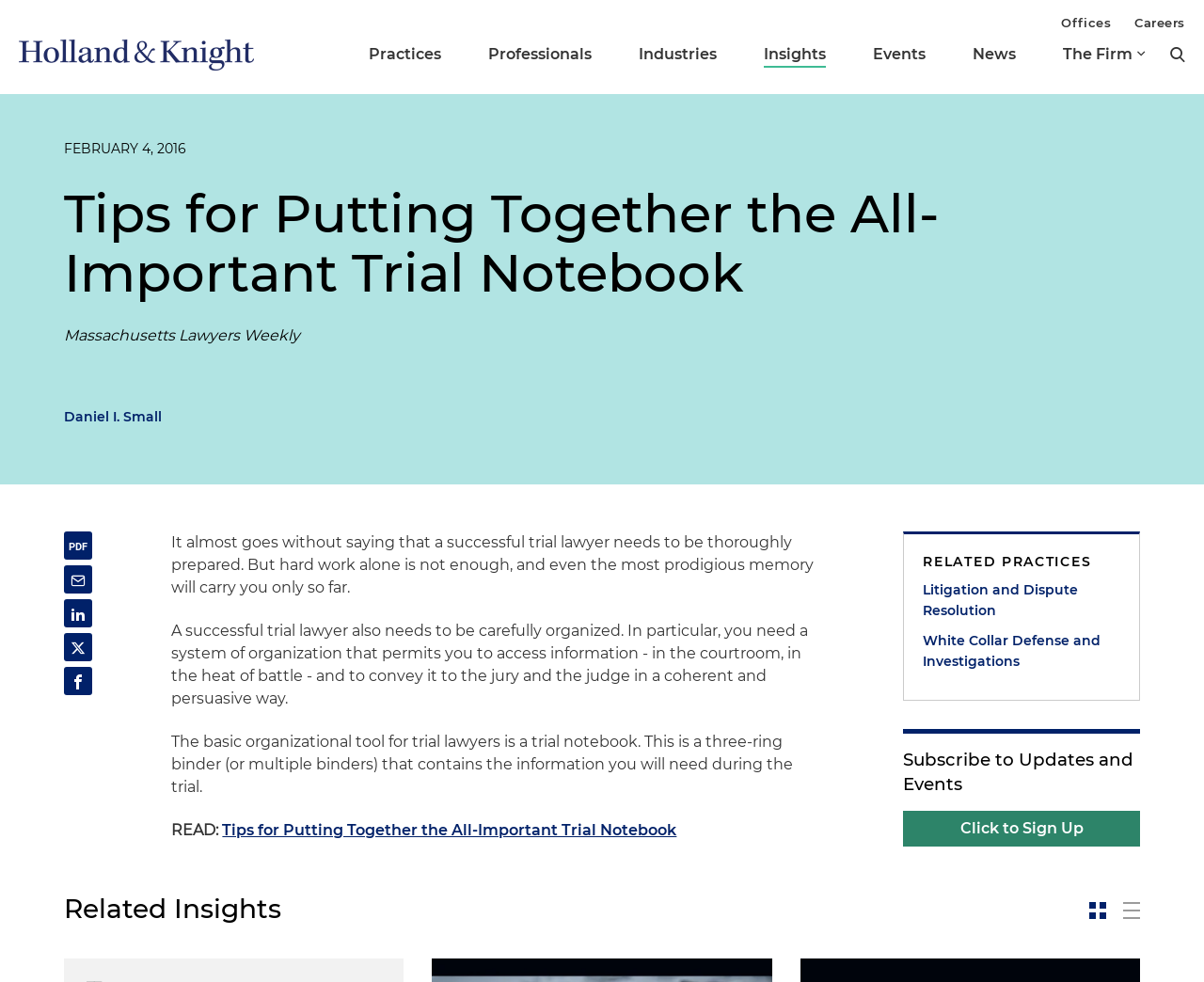Extract the bounding box coordinates for the HTML element that matches this description: "parent_node: Practices". The coordinates should be four float numbers between 0 and 1, i.e., [left, top, right, bottom].

[0.016, 0.04, 0.211, 0.072]